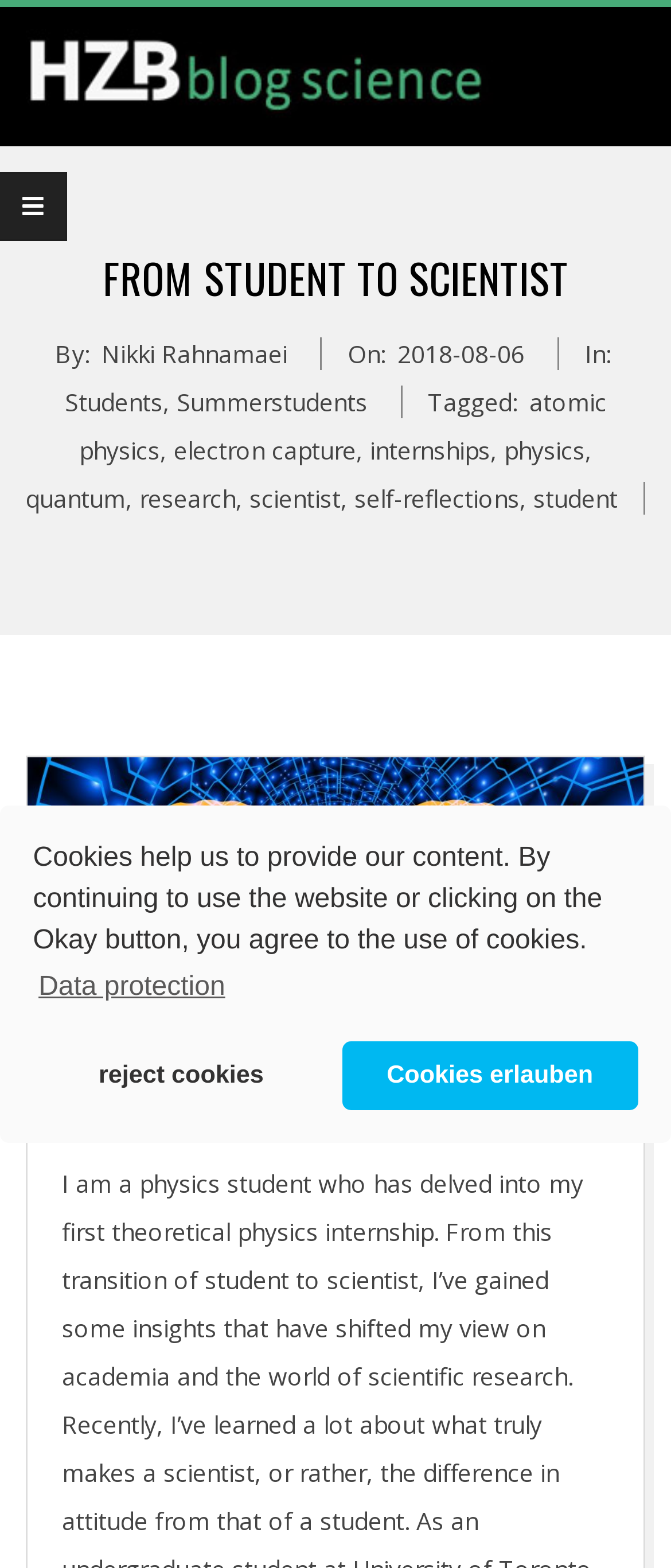Utilize the information from the image to answer the question in detail:
What is the name of the blog?

I determined the answer by looking at the heading element with the text 'FROM STUDENT TO SCIENTIST' which is likely to be the title of the blog.